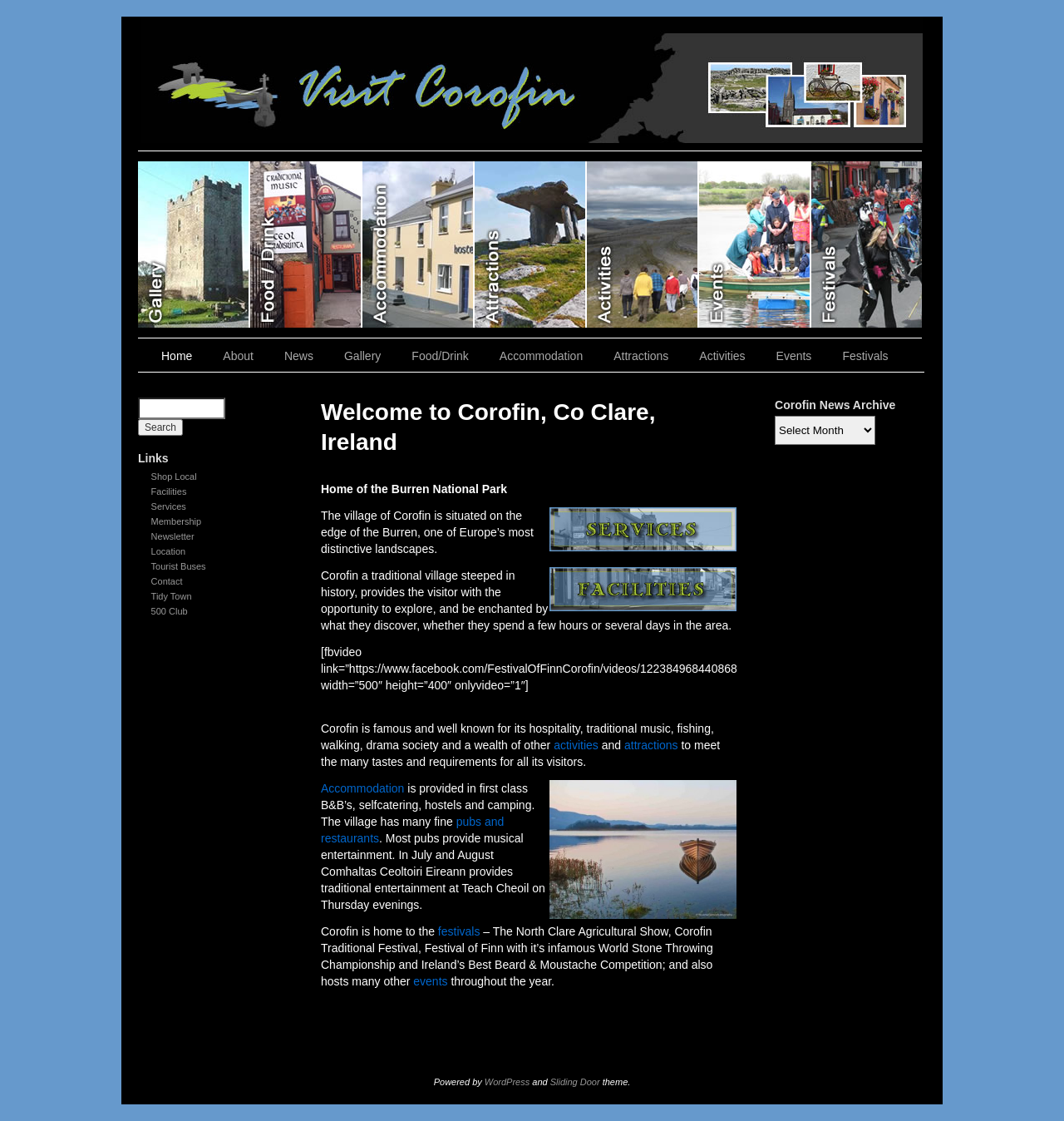Using the details in the image, give a detailed response to the question below:
What type of entertainment is provided in Corofin?

From the webpage content, specifically the StaticText 'Corofin is famous and well known for its hospitality, traditional music, fishing, walking, drama society and a wealth of other', I can determine that traditional music is one type of entertainment provided in Corofin.